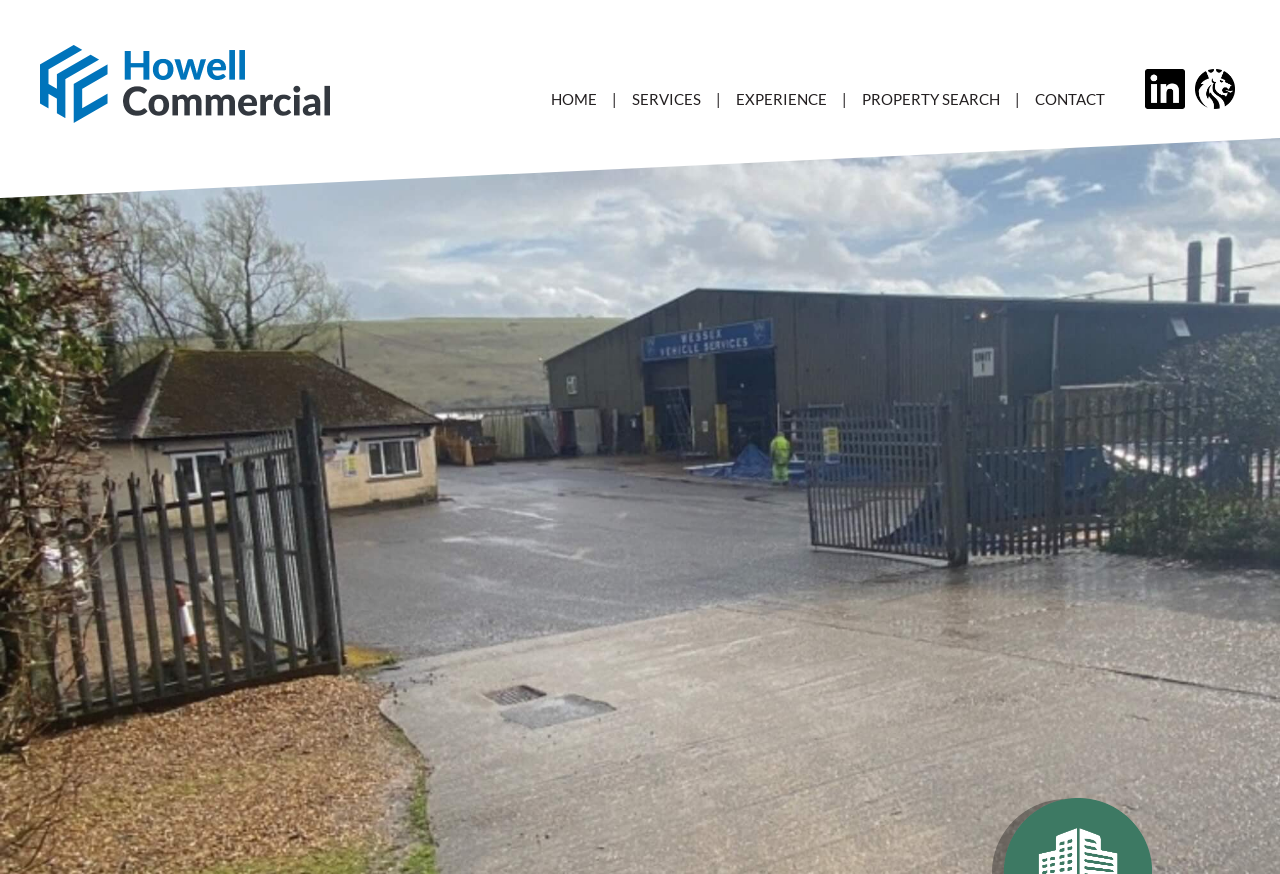Locate the bounding box coordinates of the clickable region necessary to complete the following instruction: "visit Howell Commercial website". Provide the coordinates in the format of four float numbers between 0 and 1, i.e., [left, top, right, bottom].

[0.031, 0.083, 0.258, 0.104]